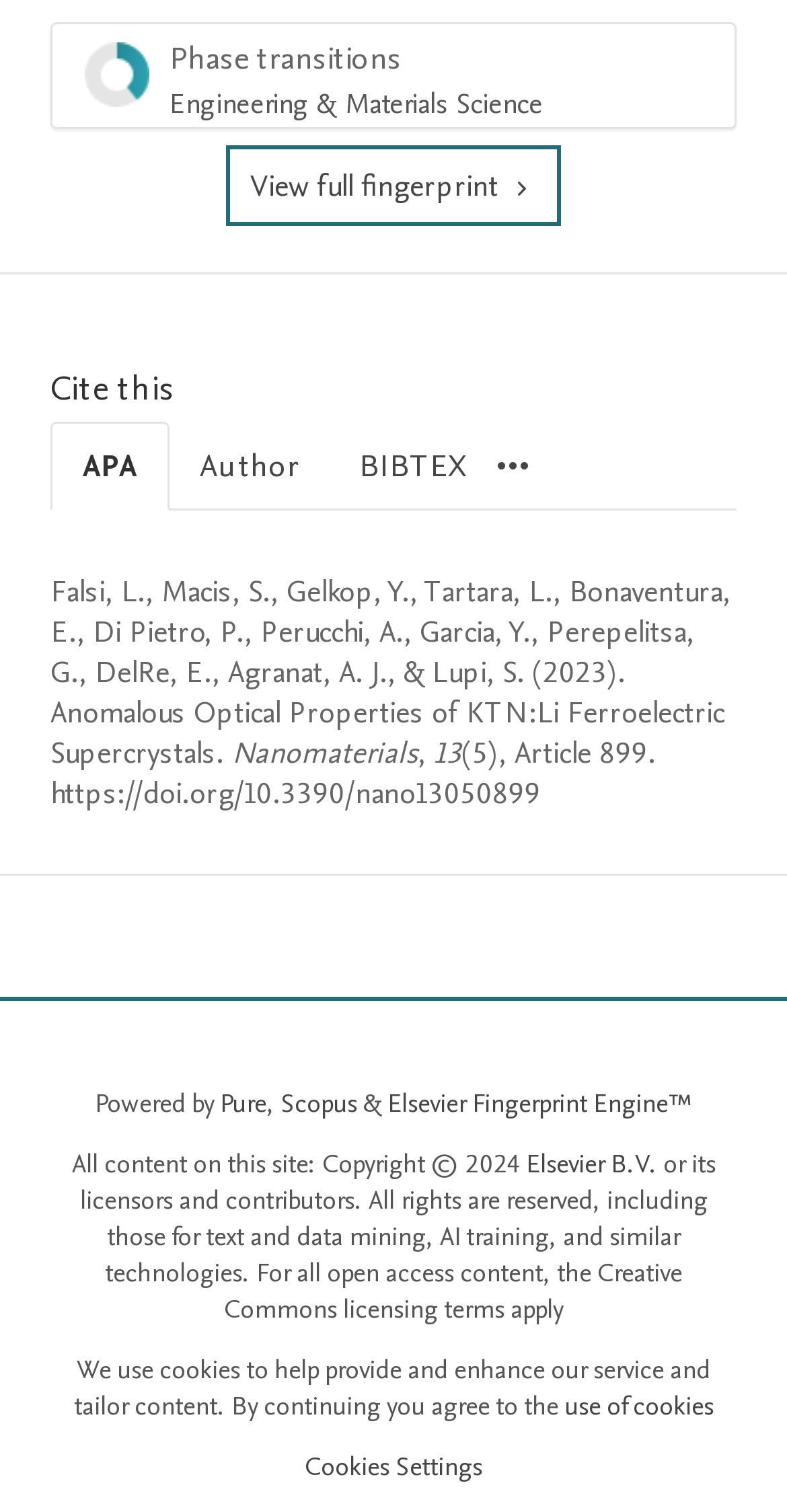Please determine the bounding box coordinates for the element with the description: "Elsevier B.V.".

[0.668, 0.758, 0.835, 0.782]